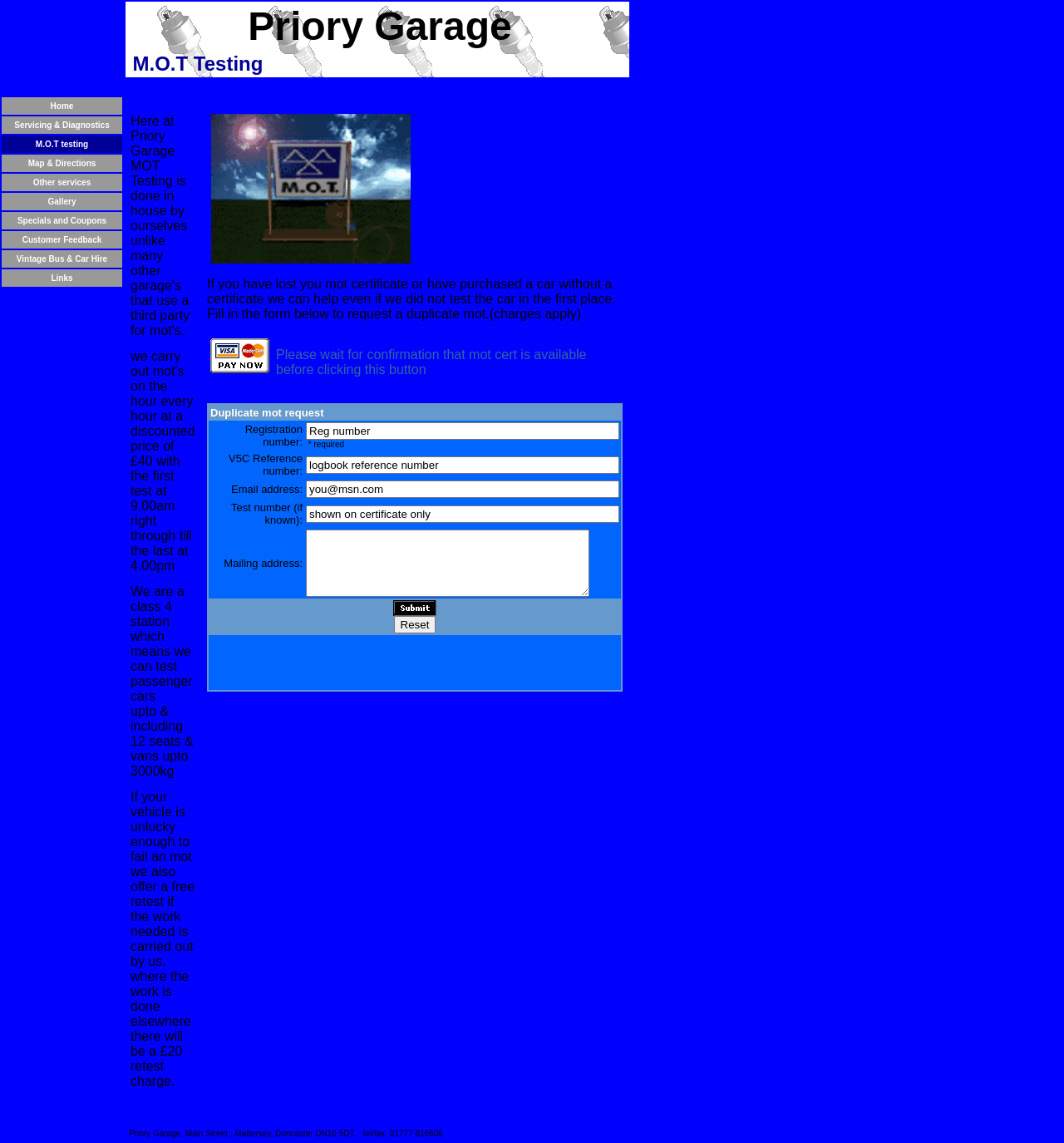Summarize the contents and layout of the webpage in detail.

The webpage is about Priory Garage MOT testing facilities, catering to various locations including Retford, Mattersey, Bawtry, Ranskill, Torworth, and Blyth. 

At the top of the page, there is a header section with the title "Priory Garage M.O.T Testing" and a logo. Below the header, there is a navigation menu with links to different sections of the website, including "Home", "Servicing & Diagnostics", "M.O.T testing", "Map & Directions", "Other services", "Gallery", "Specials and Coupons", "Customer Feedback", and "Vintage Bus & Car Hire".

The main content of the page is divided into two columns. The left column contains a detailed description of the MOT testing services offered by Priory Garage, including the discounted price of £40, the testing schedule, and the types of vehicles that can be tested. There is also information about what to do if the vehicle fails the MOT test and how to request a duplicate MOT certificate.

The right column contains a form to request a duplicate MOT certificate, with fields to enter the registration number, V5C reference number, email address, test number, and mailing address. There is also a "Submit" button and a "Reset" button.

Throughout the page, there are no images except for a small "mot.gif" icon mentioned in the text. The overall layout is organized, with clear headings and concise text, making it easy to navigate and understand the services offered by Priory Garage.